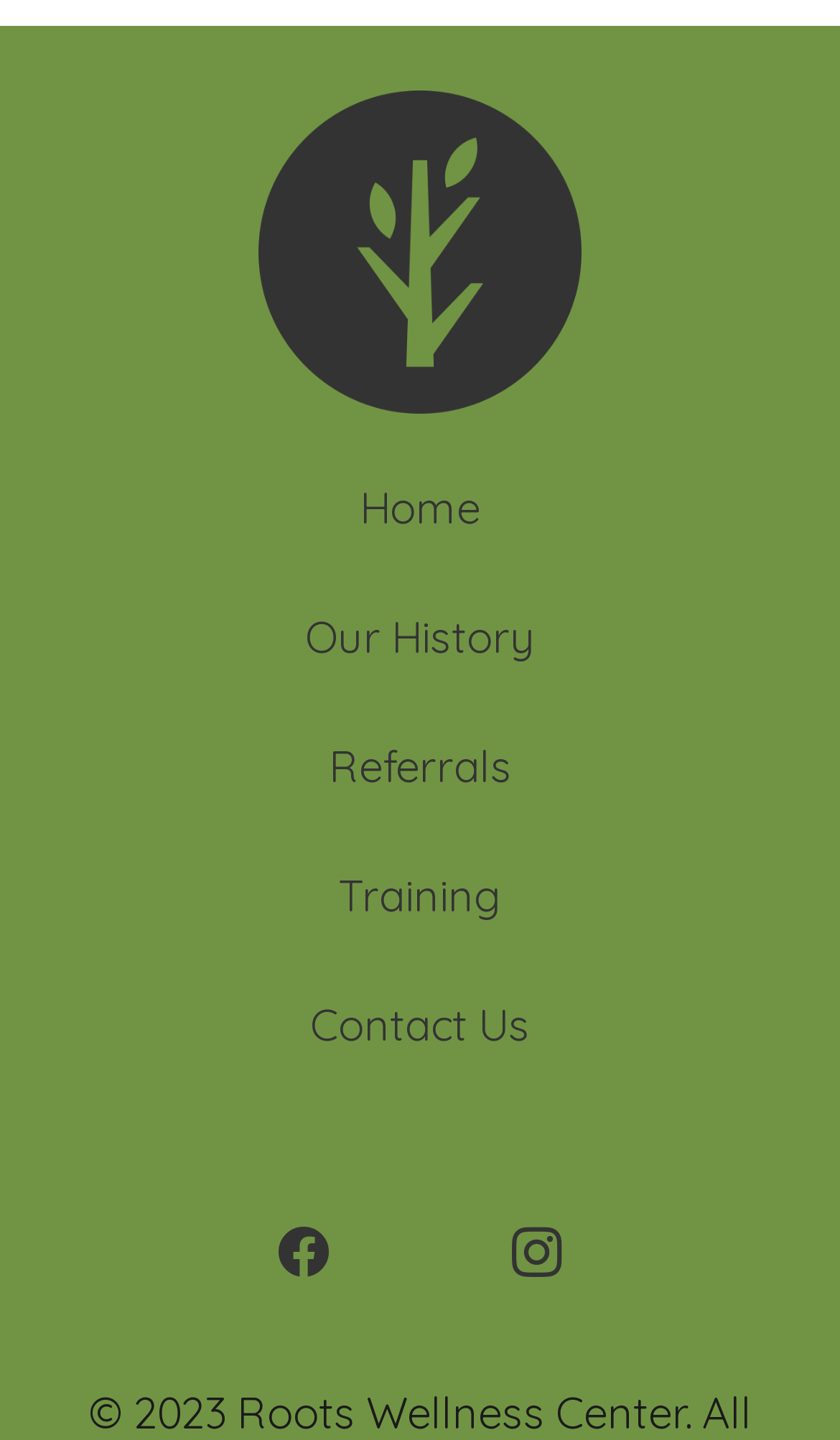Please provide a comprehensive response to the question below by analyzing the image: 
How many main menu items are there on the top navigation bar?

I counted the number of main menu items on the top navigation bar, excluding the social media links, and there are five items: 'Home', 'Our History', 'Referrals', 'Training', and 'Contact Us'.